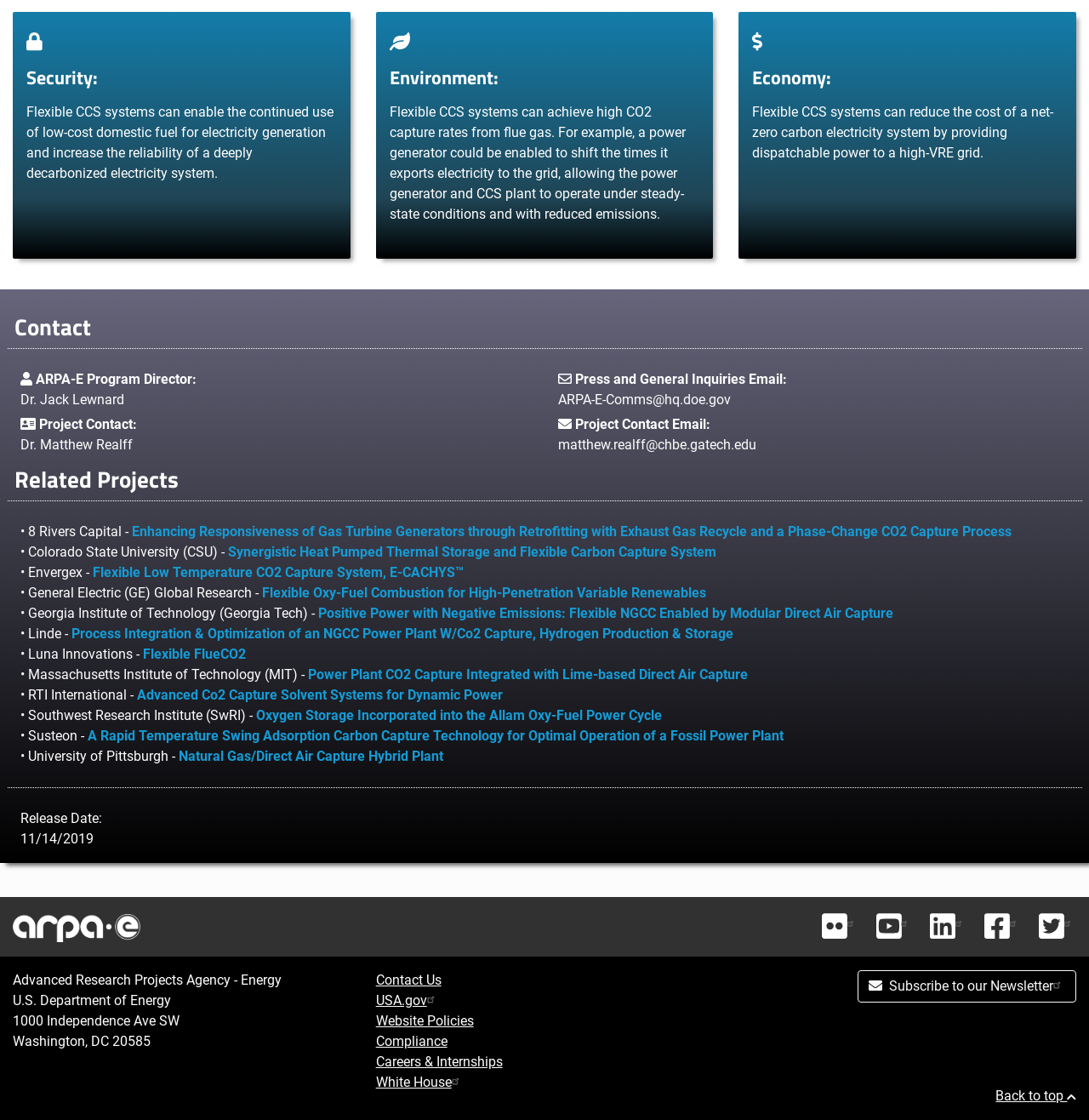Locate the bounding box coordinates of the segment that needs to be clicked to meet this instruction: "Contact Dr. Jack Lewnard".

[0.019, 0.35, 0.114, 0.364]